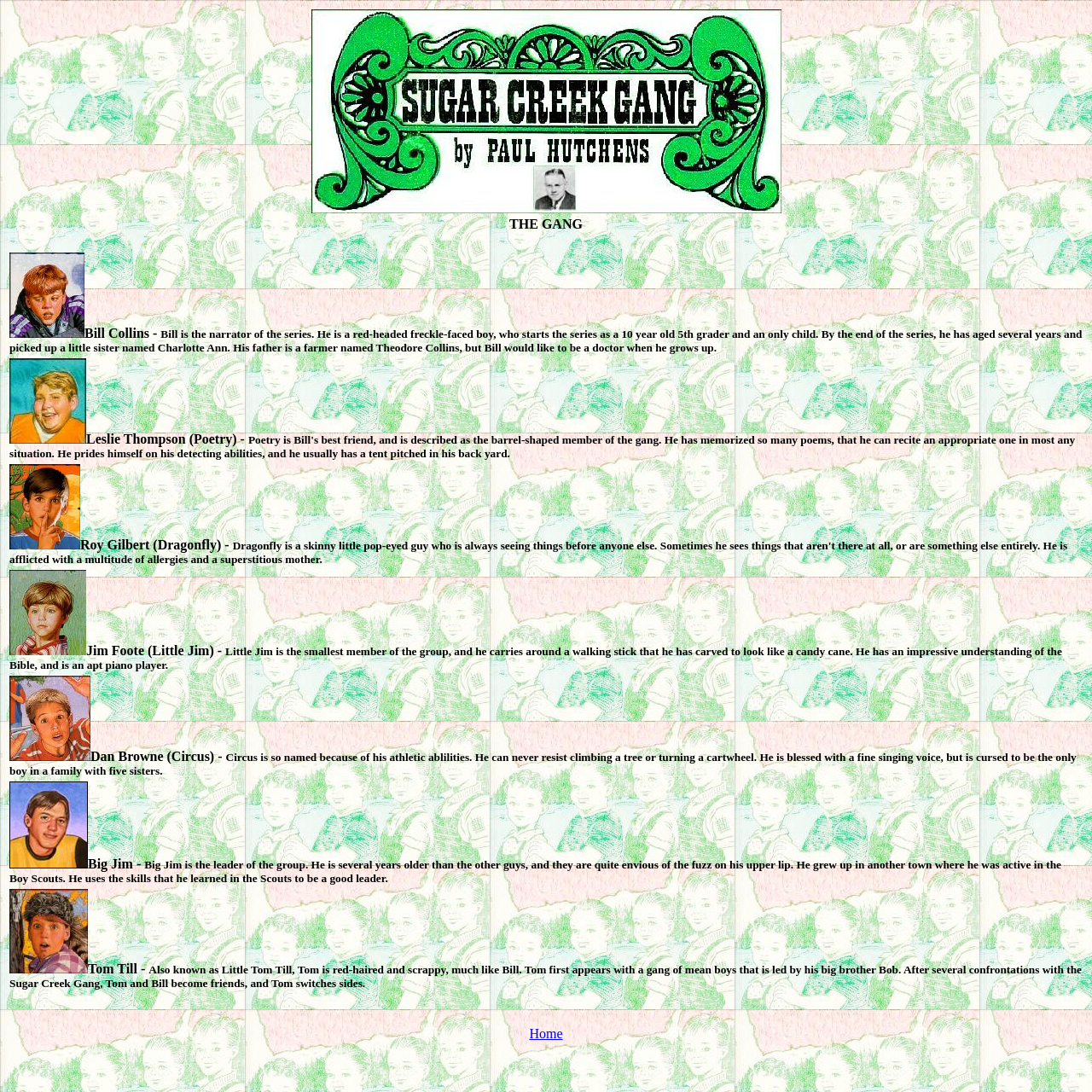What is the name of the link at the bottom of the page?
Use the image to answer the question with a single word or phrase.

Home